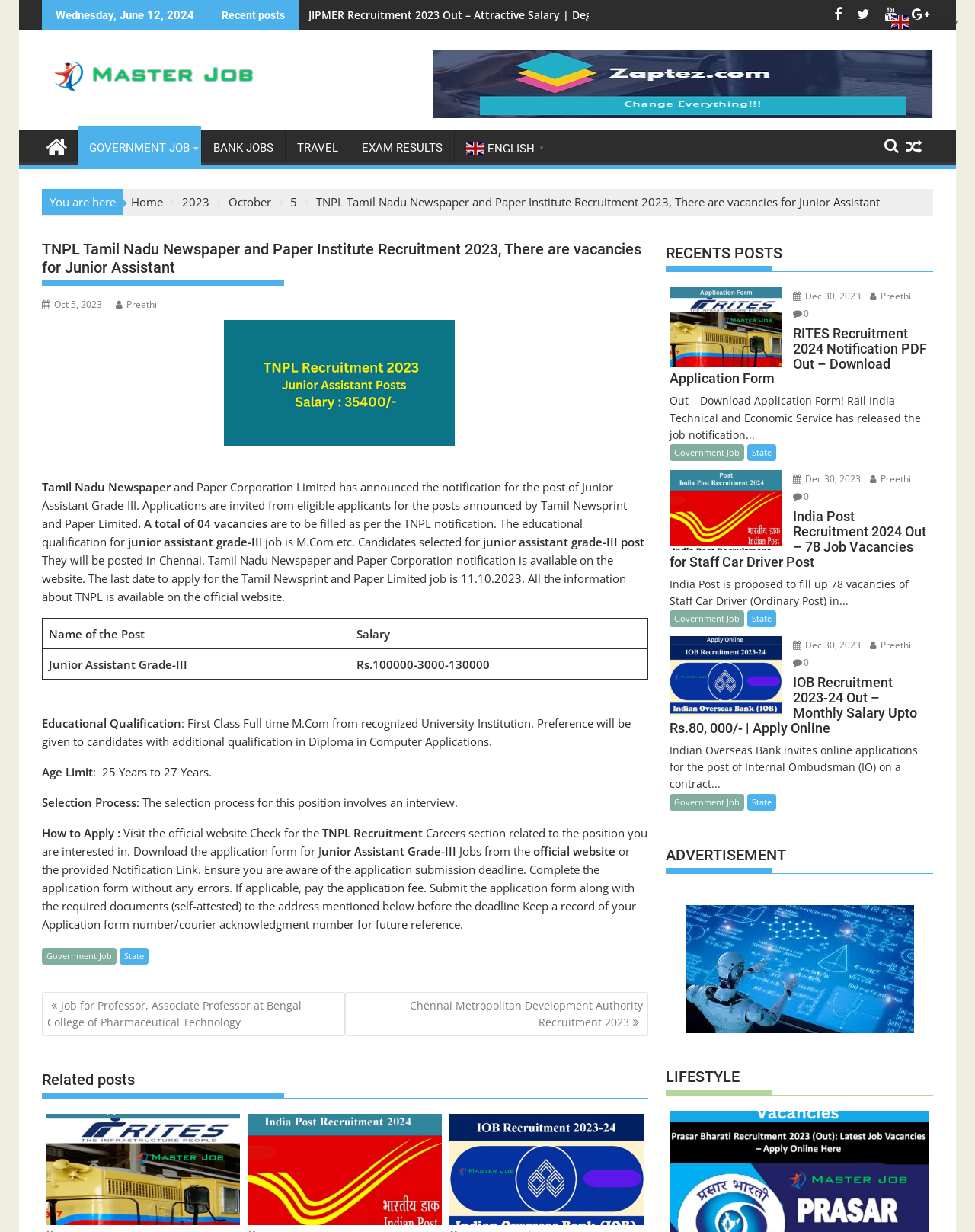Identify the first-level heading on the webpage and generate its text content.

TNPL Tamil Nadu Newspaper and Paper Institute Recruitment 2023, There are vacancies for Junior Assistant